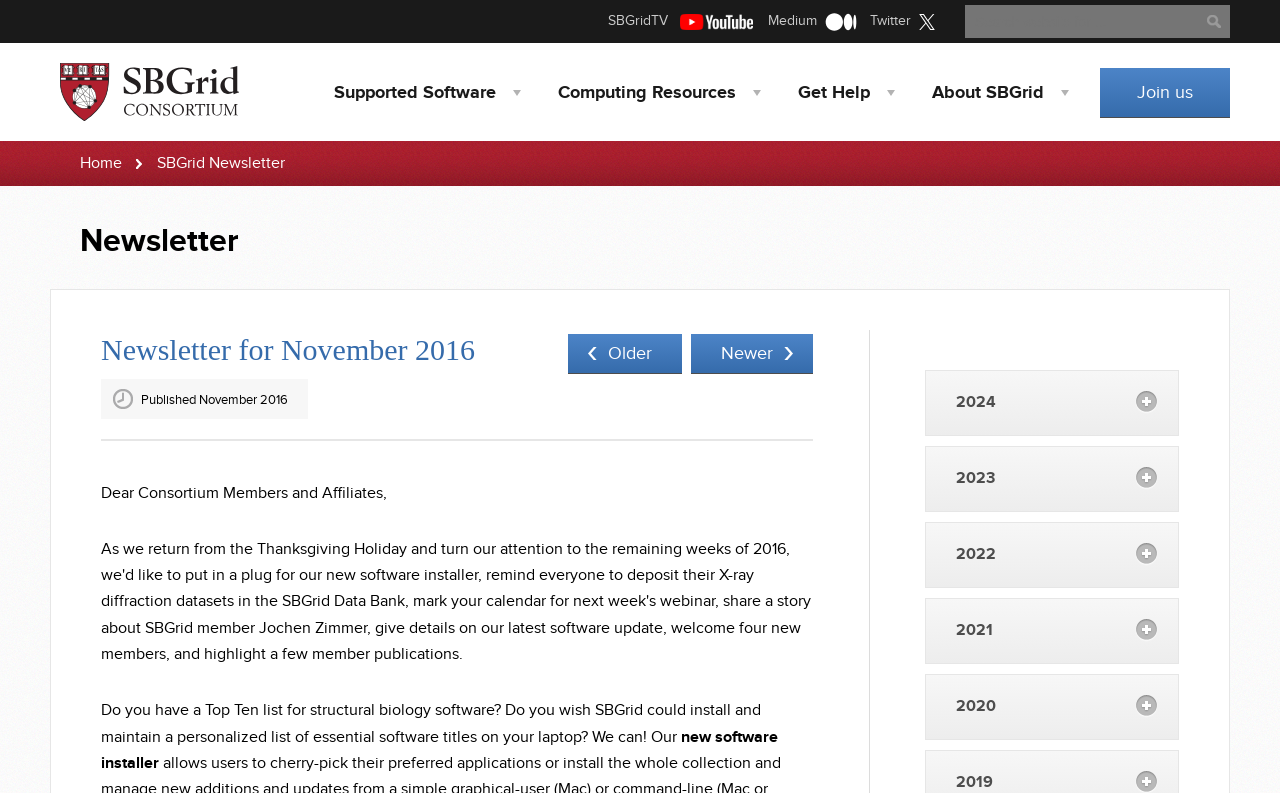Determine the bounding box coordinates of the target area to click to execute the following instruction: "Search for something."

[0.754, 0.006, 0.961, 0.048]